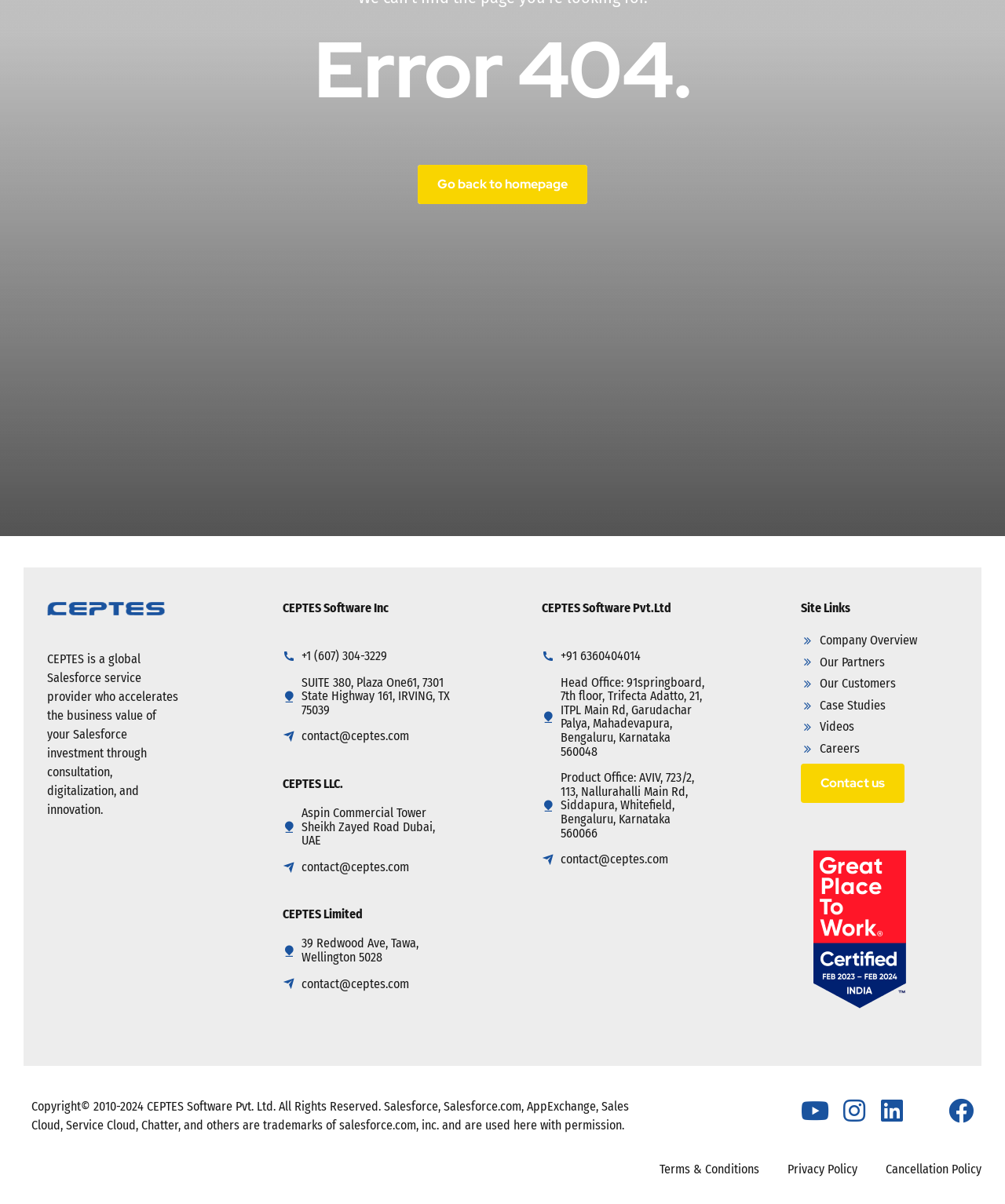Find the bounding box of the web element that fits this description: "Case Studies".

[0.797, 0.58, 0.881, 0.592]